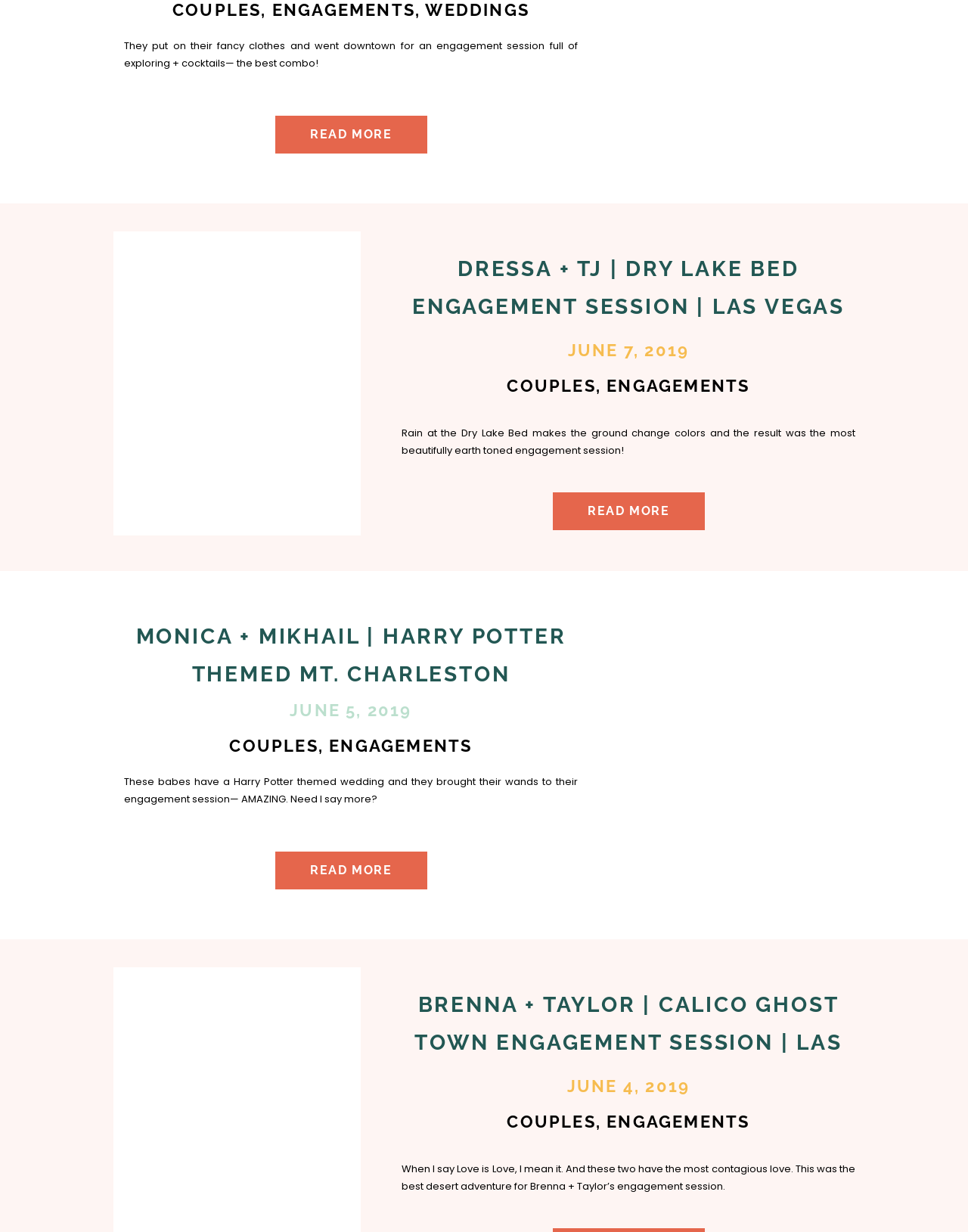What is the theme of Monica + Mikhail's engagement session?
Look at the screenshot and respond with one word or a short phrase.

Harry Potter